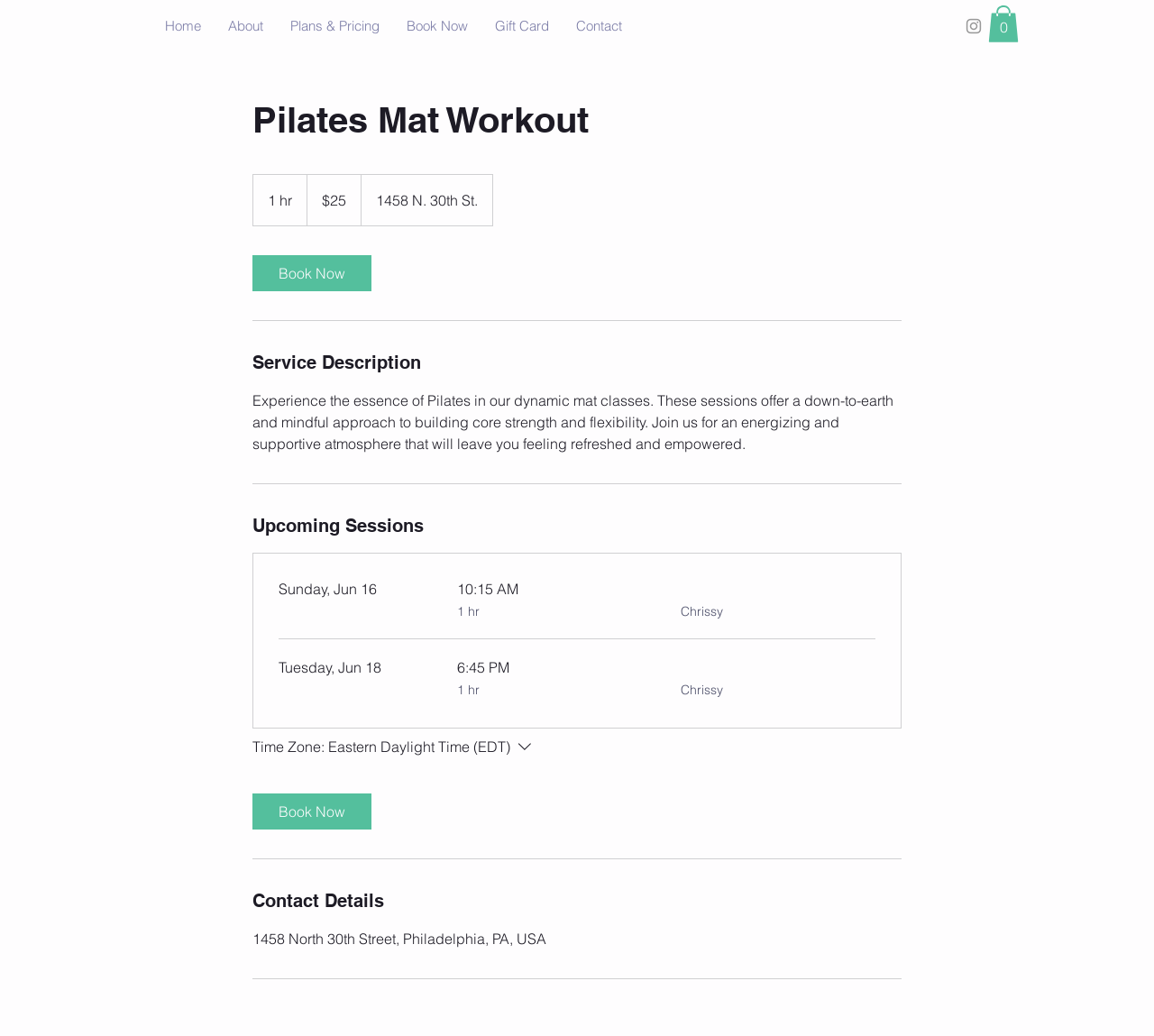What is the duration of the Pilates session?
Could you give a comprehensive explanation in response to this question?

I found the answer by looking at the static text element with the text '1 hour' which is located near the middle of the page, indicating the duration of the Pilates session.